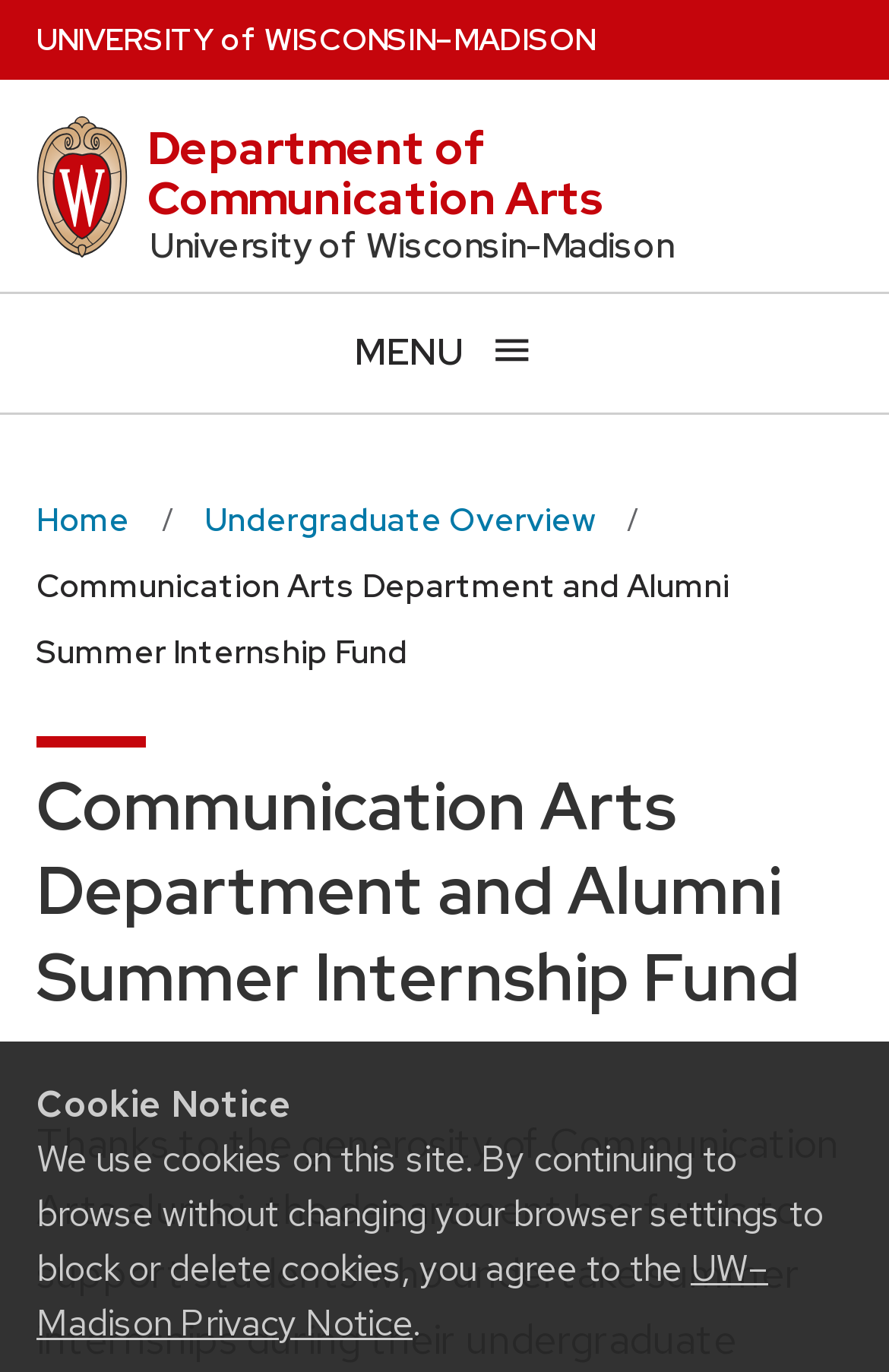Locate the heading on the webpage and return its text.

Communication Arts Department and Alumni Summer Internship Fund